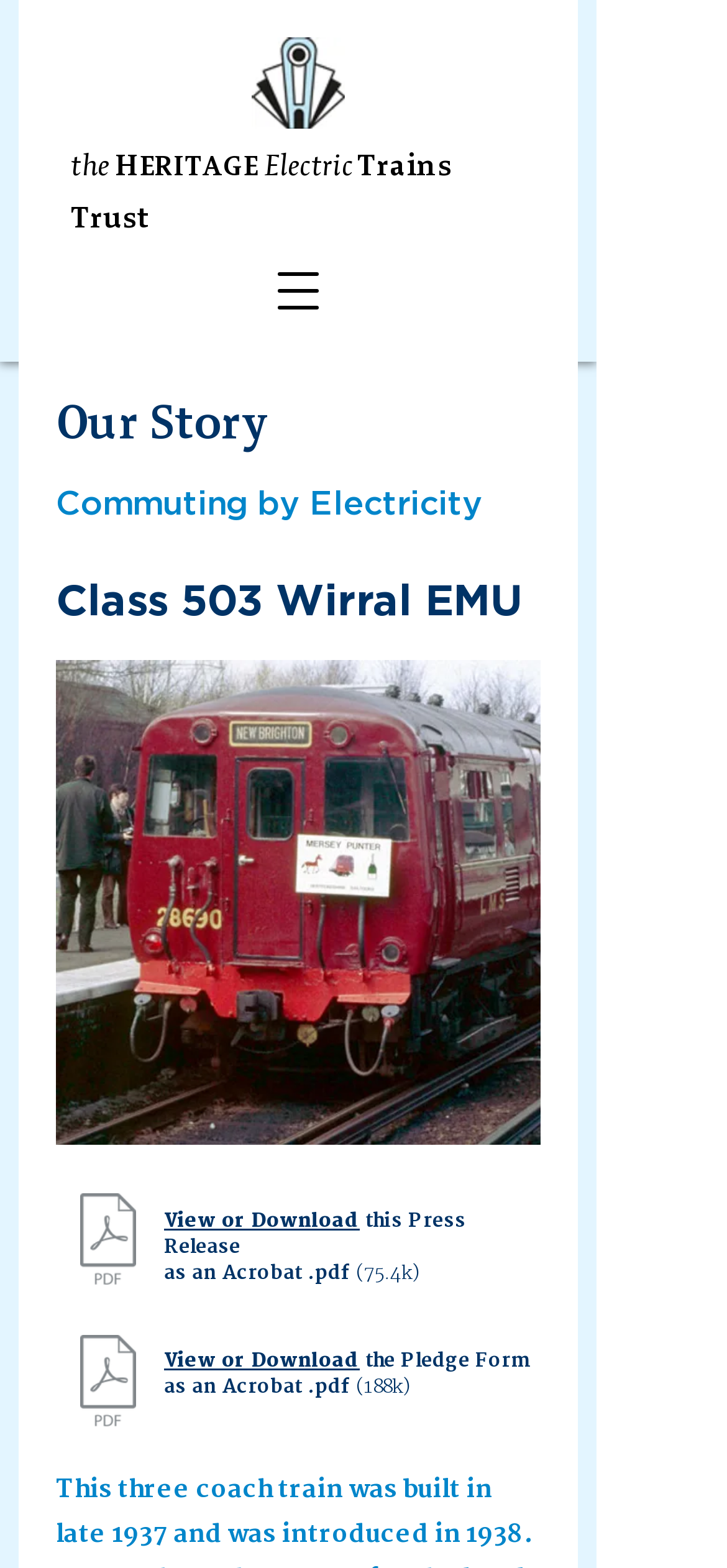Use one word or a short phrase to answer the question provided: 
What is the logo image filename?

hett-logo.jpg